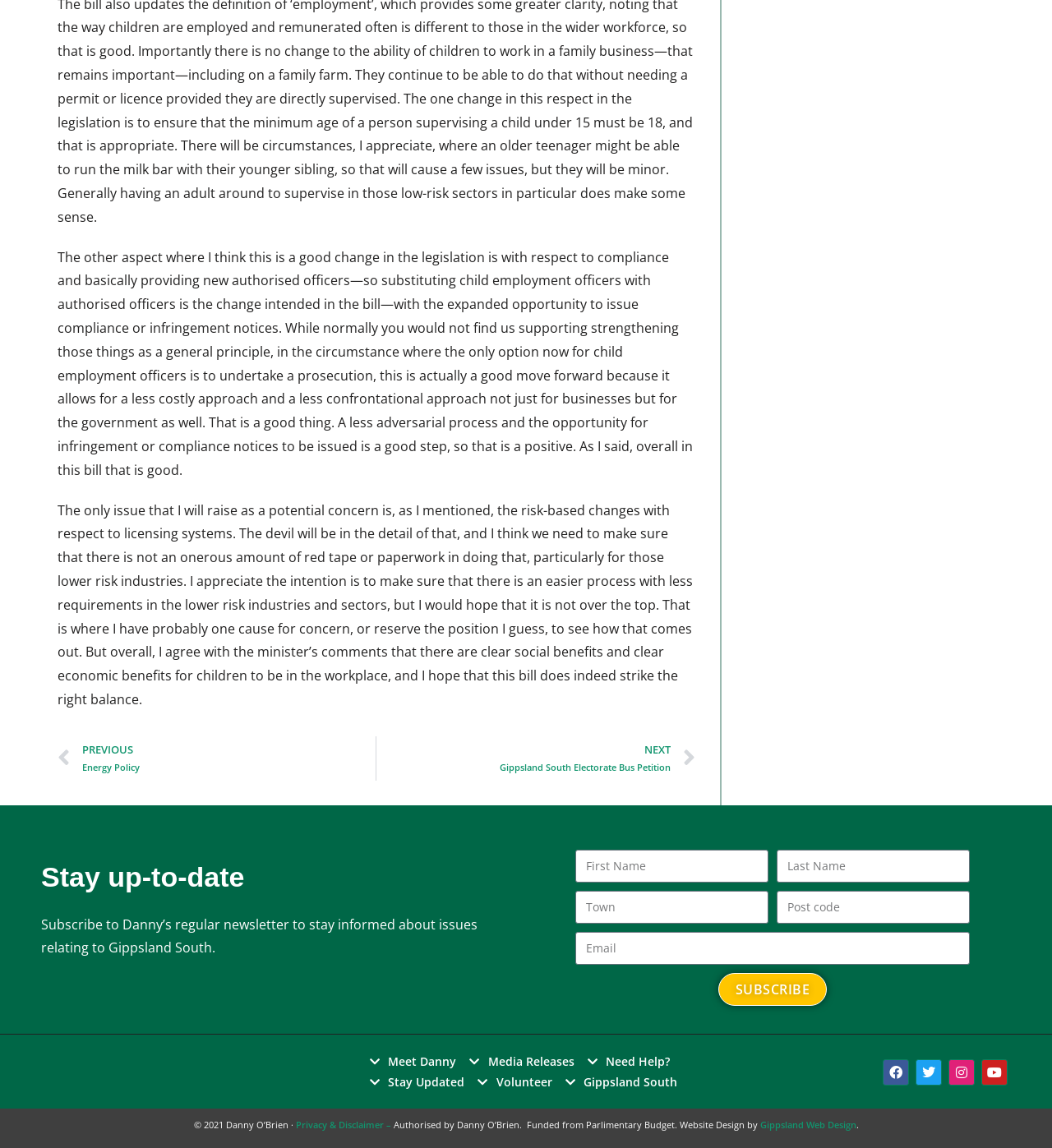Can you find the bounding box coordinates of the area I should click to execute the following instruction: "Subscribe to the newsletter"?

[0.683, 0.848, 0.786, 0.876]